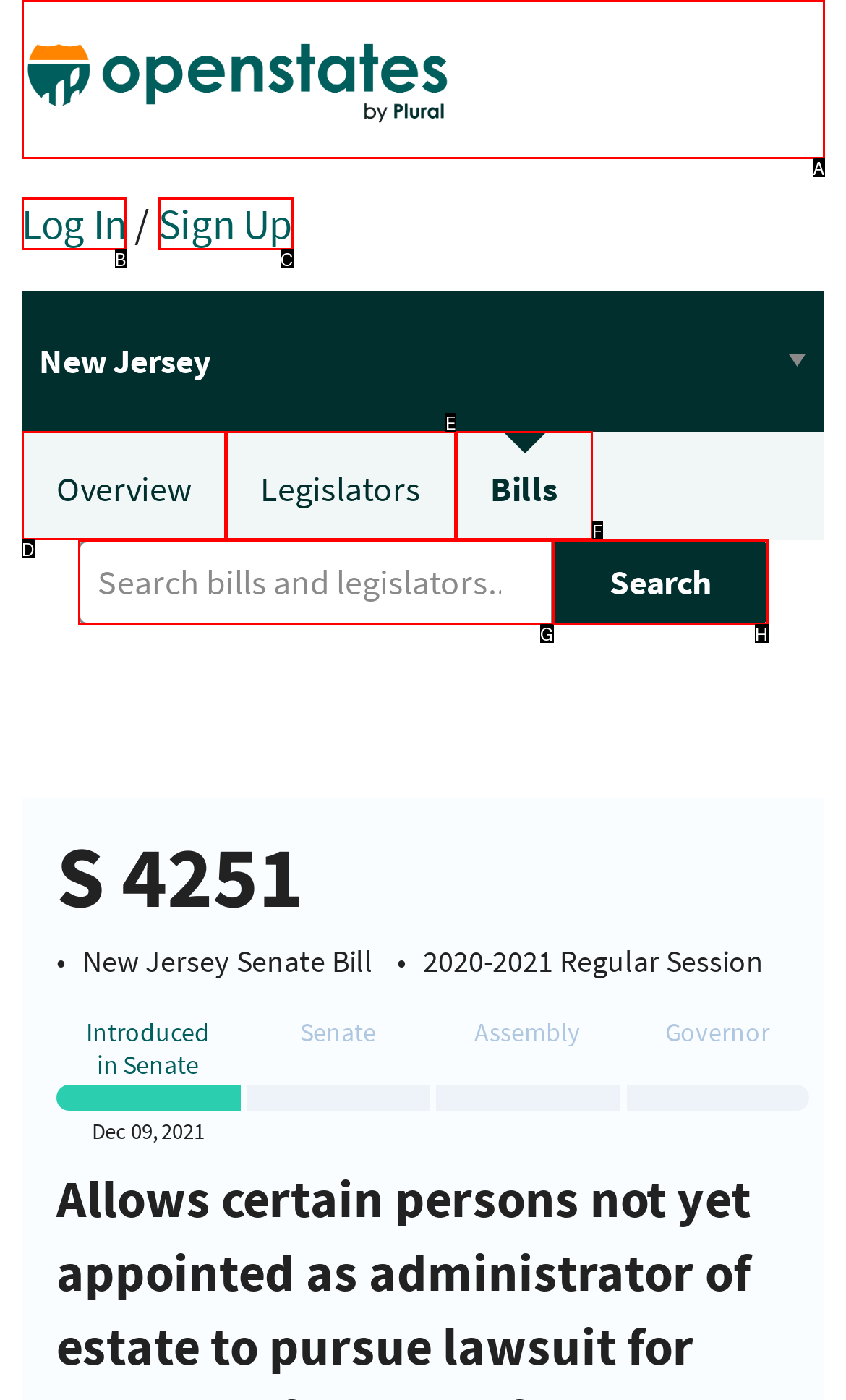Which UI element corresponds to this description: Search
Reply with the letter of the correct option.

H